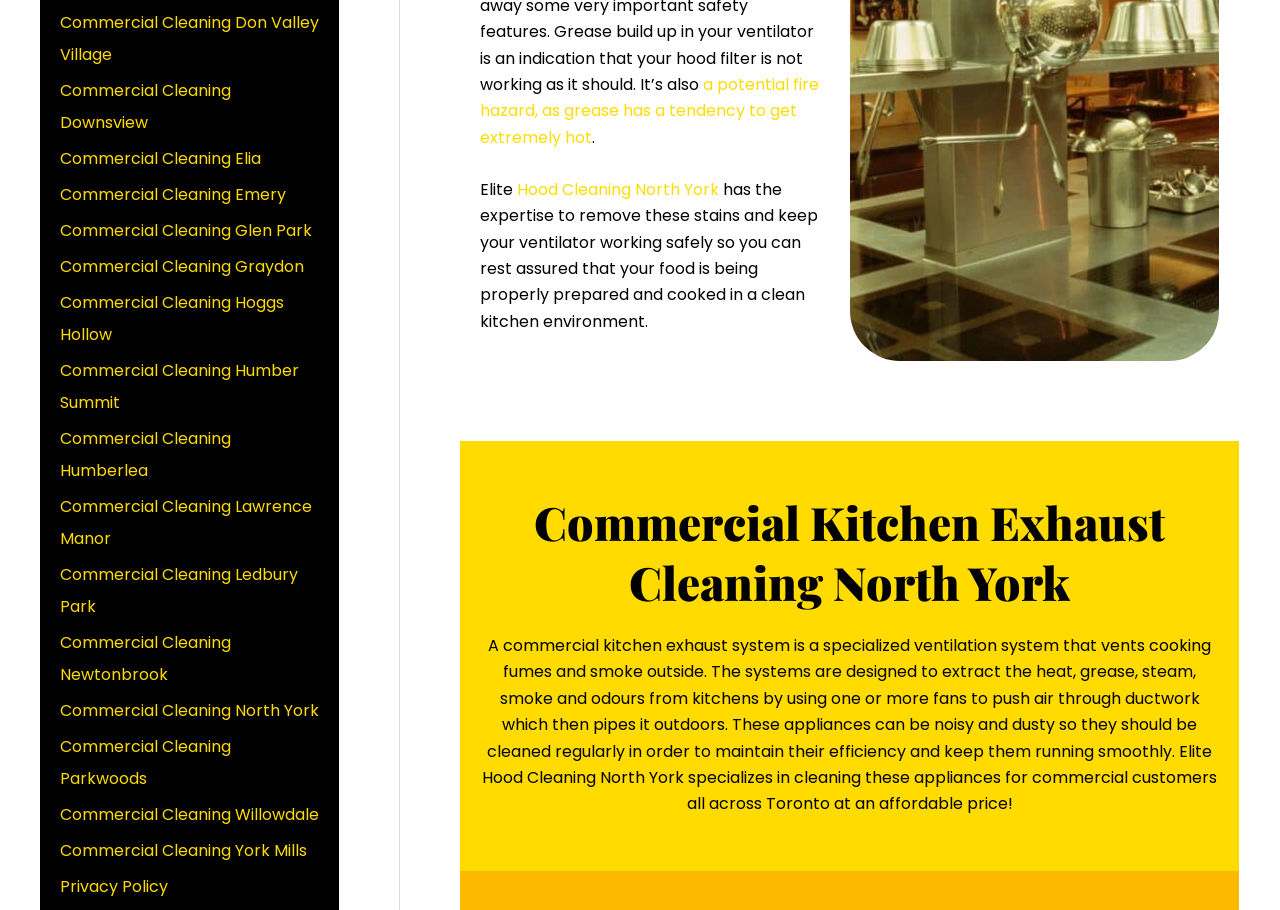What is the benefit of regular cleaning of commercial kitchen exhaust systems?
Using the image, elaborate on the answer with as much detail as possible.

The webpage explains that regular cleaning of commercial kitchen exhaust systems is necessary to maintain their efficiency and keep them running smoothly, which also ensures a safe kitchen environment for food preparation and cooking.